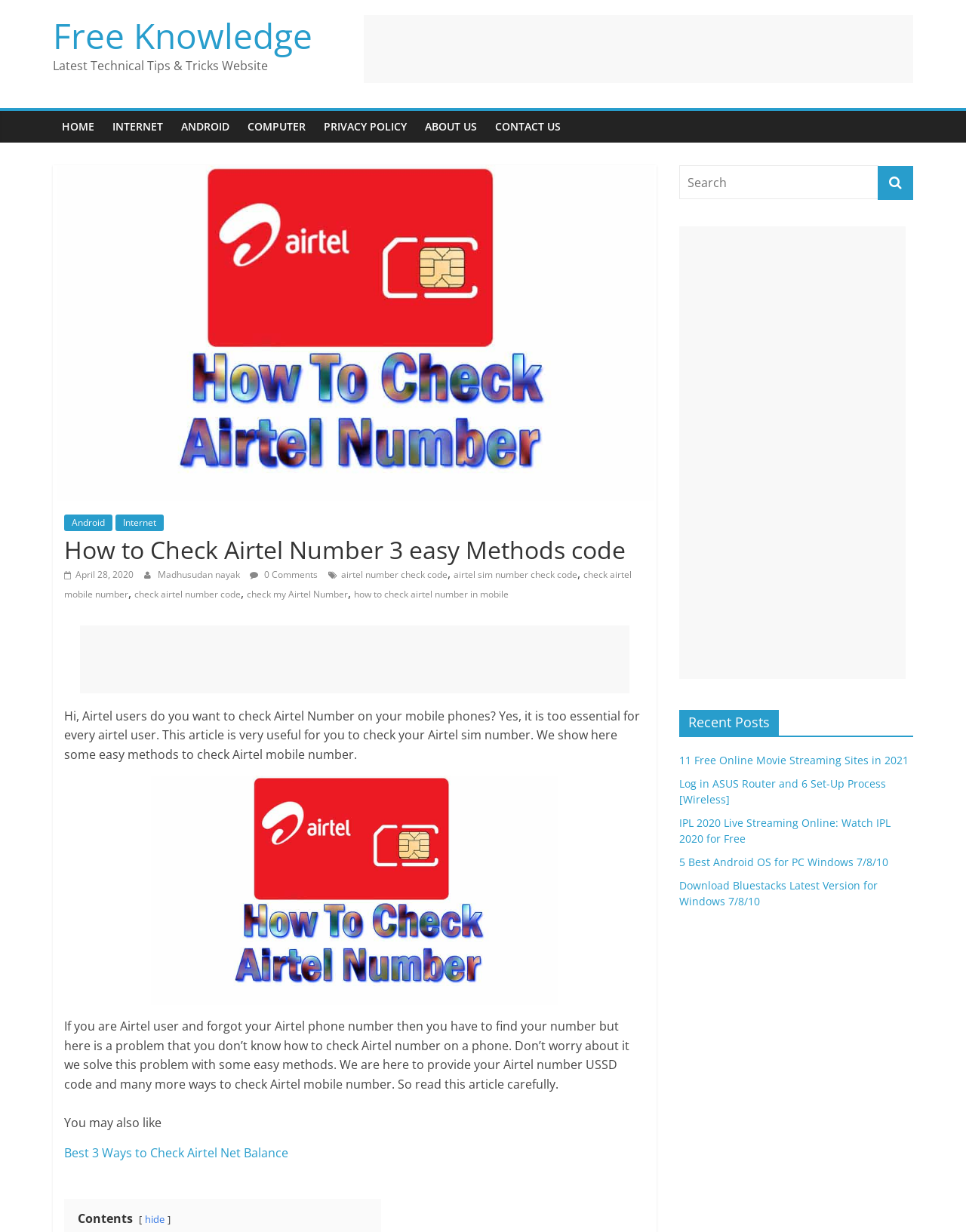Identify the bounding box coordinates of the HTML element based on this description: "hide".

[0.15, 0.984, 0.17, 0.995]